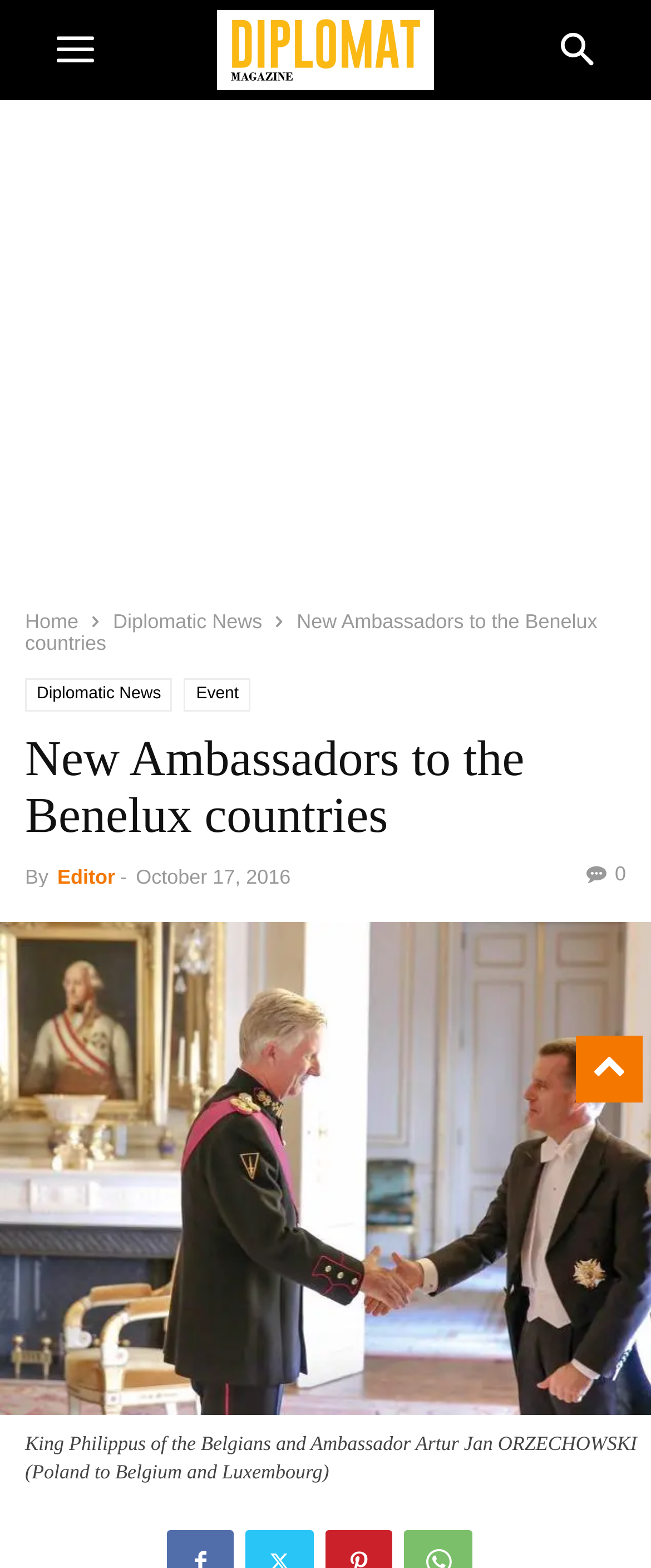Determine the webpage's heading and output its text content.

New Ambassadors to the Benelux countries